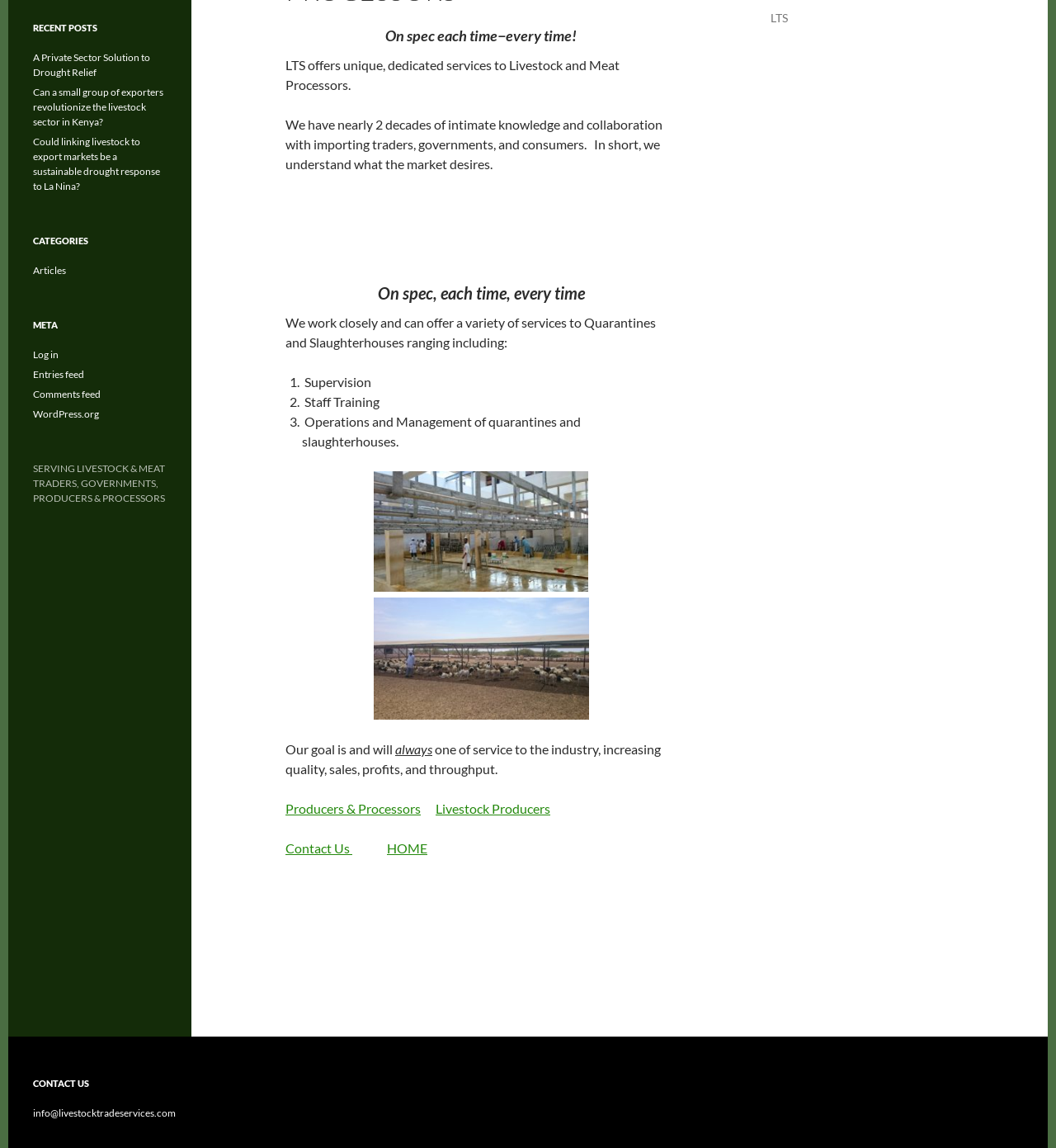Please find the bounding box coordinates in the format (top-left x, top-left y, bottom-right x, bottom-right y) for the given element description. Ensure the coordinates are floating point numbers between 0 and 1. Description: Contact Us

[0.27, 0.731, 0.334, 0.745]